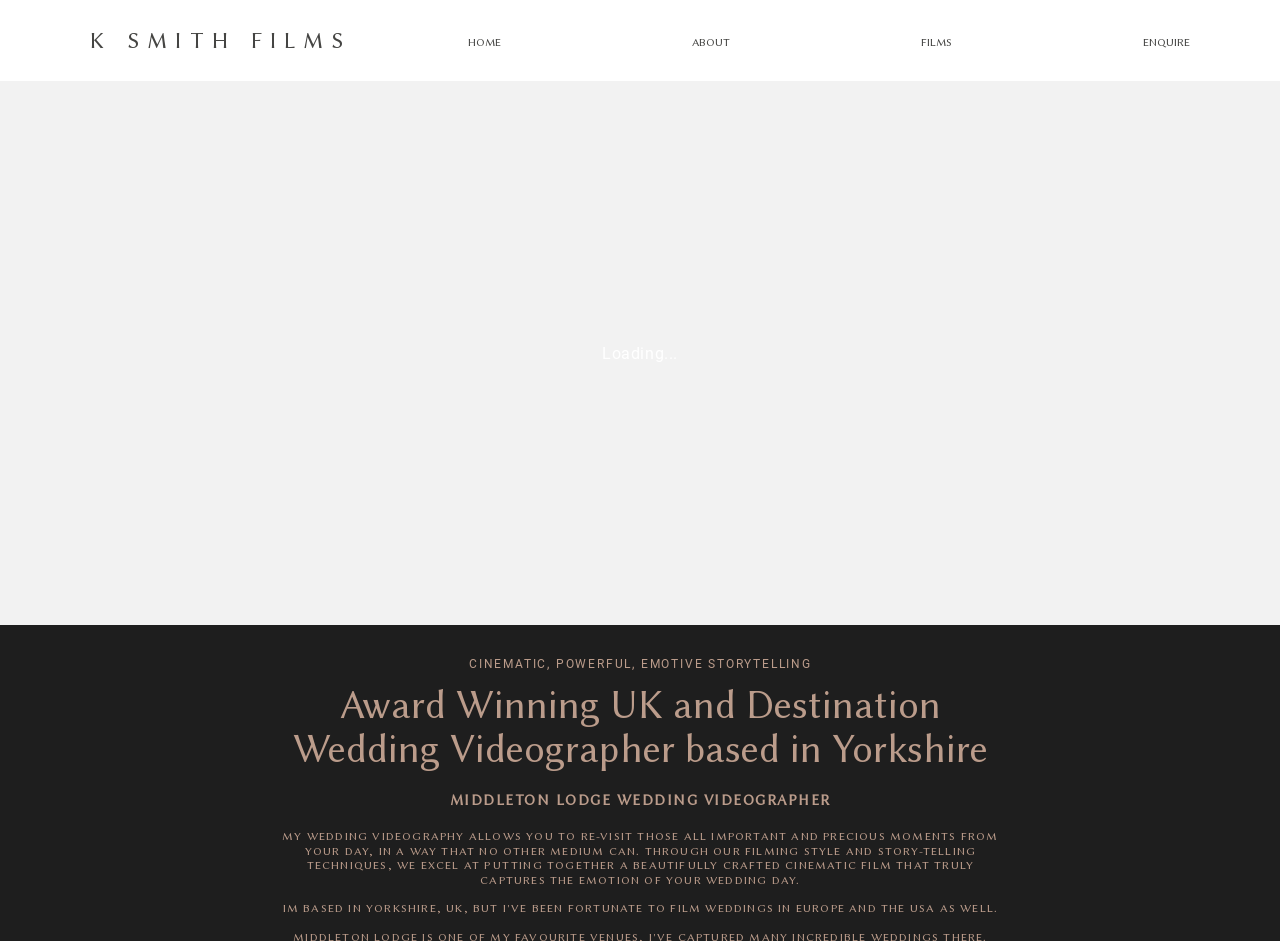Utilize the information from the image to answer the question in detail:
What is the company name?

I found the company name by looking at the top-left corner of the webpage, where it says 'K SMITH FILMS' in a prominent font.